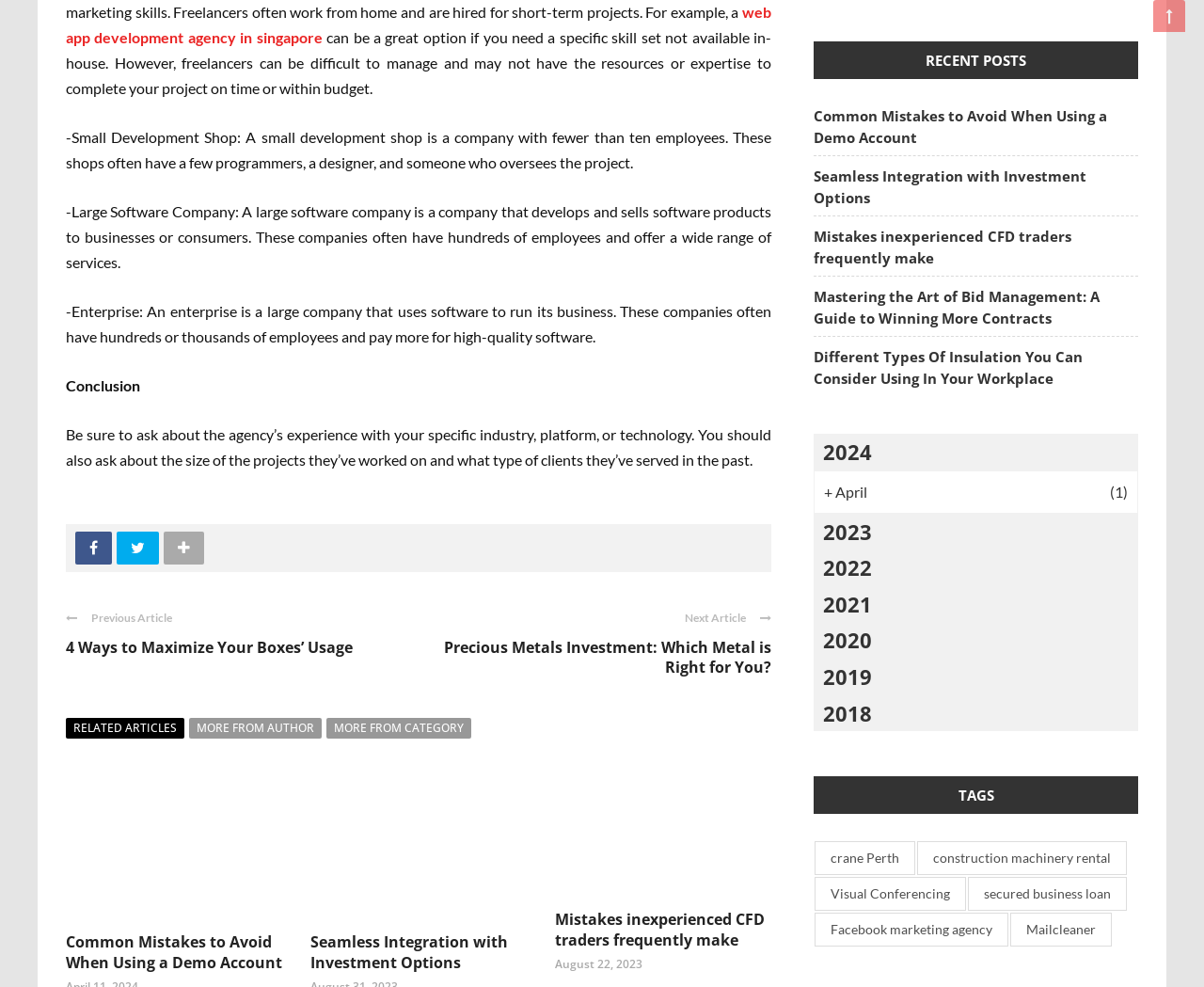Respond to the question below with a single word or phrase: How many recent posts are listed on the webpage?

5